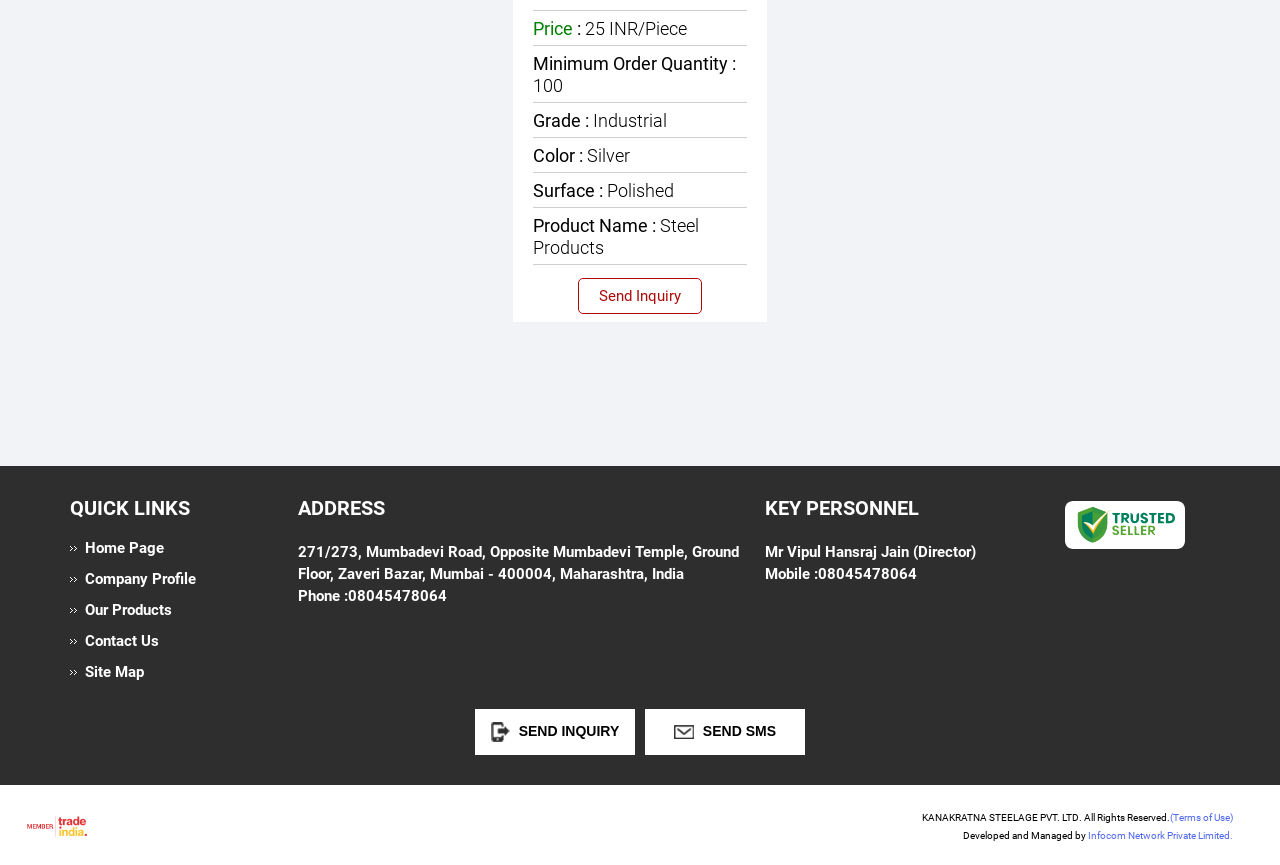What is the price of the product?
Give a one-word or short-phrase answer derived from the screenshot.

25 INR/Piece